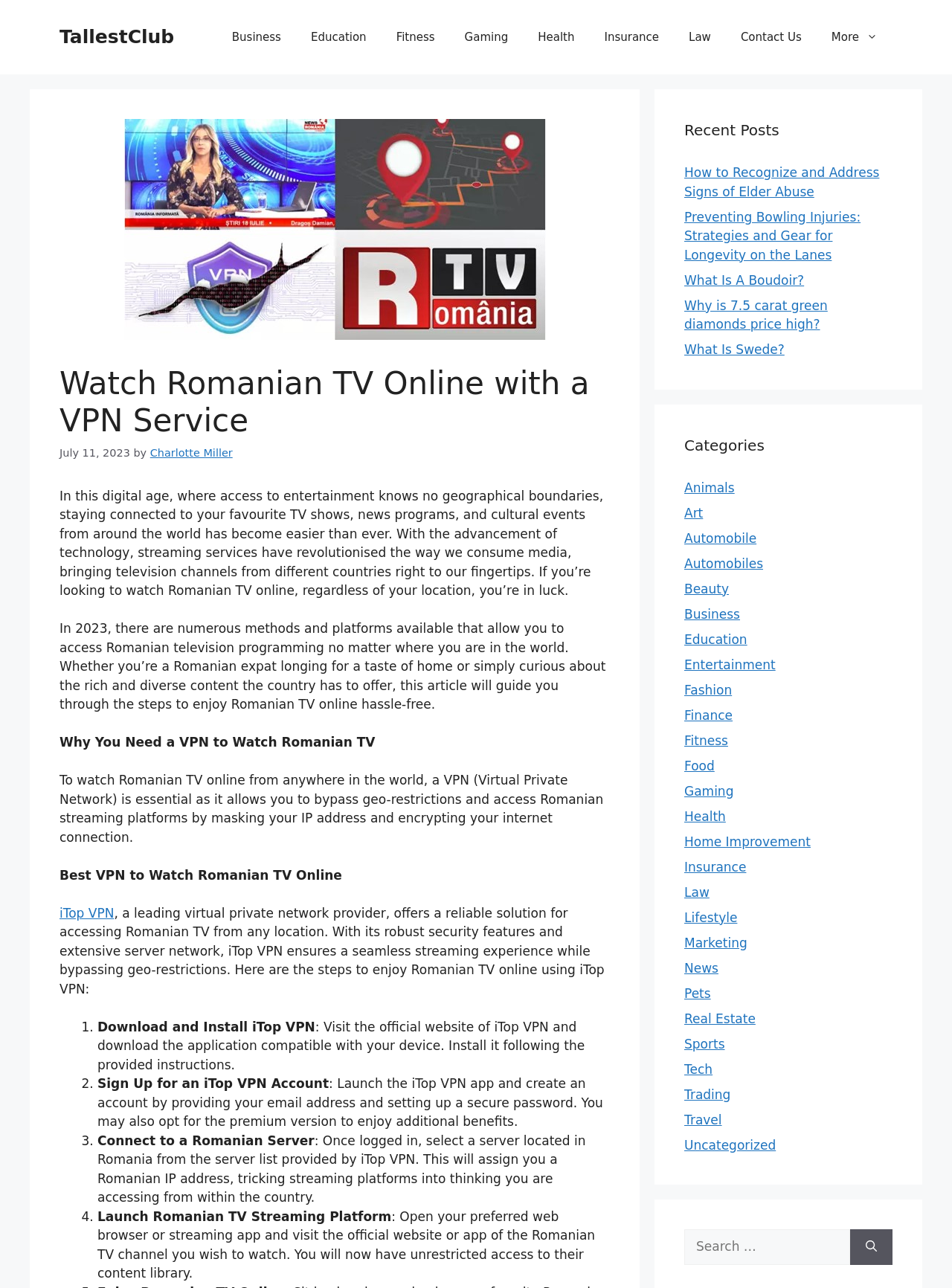Describe all the significant parts and information present on the webpage.

This webpage is about watching Romanian TV online with a VPN service. At the top, there is a banner with the site's name, "TallestClub", and a navigation menu with various categories such as Business, Education, Fitness, and more. Below the navigation menu, there is a heading that reads "Watch Romanian TV Online with a VPN Service" followed by a brief description of the article.

The main content of the webpage is divided into sections. The first section explains the importance of using a VPN to watch Romanian TV online, as it allows users to bypass geo-restrictions and access Romanian streaming platforms. The second section recommends using iTop VPN, a leading virtual private network provider, to access Romanian TV from any location. It provides a step-by-step guide on how to use iTop VPN to watch Romanian TV online, including downloading and installing the app, signing up for an account, connecting to a Romanian server, and launching the Romanian TV streaming platform.

On the right side of the webpage, there are two complementary sections. The first section displays recent posts with links to various articles on different topics such as elder abuse, bowling injuries, and more. The second section lists categories such as Animals, Art, Automobile, Beauty, and more, with links to related articles.

At the bottom of the webpage, there is a search bar with a button to search for specific topics.